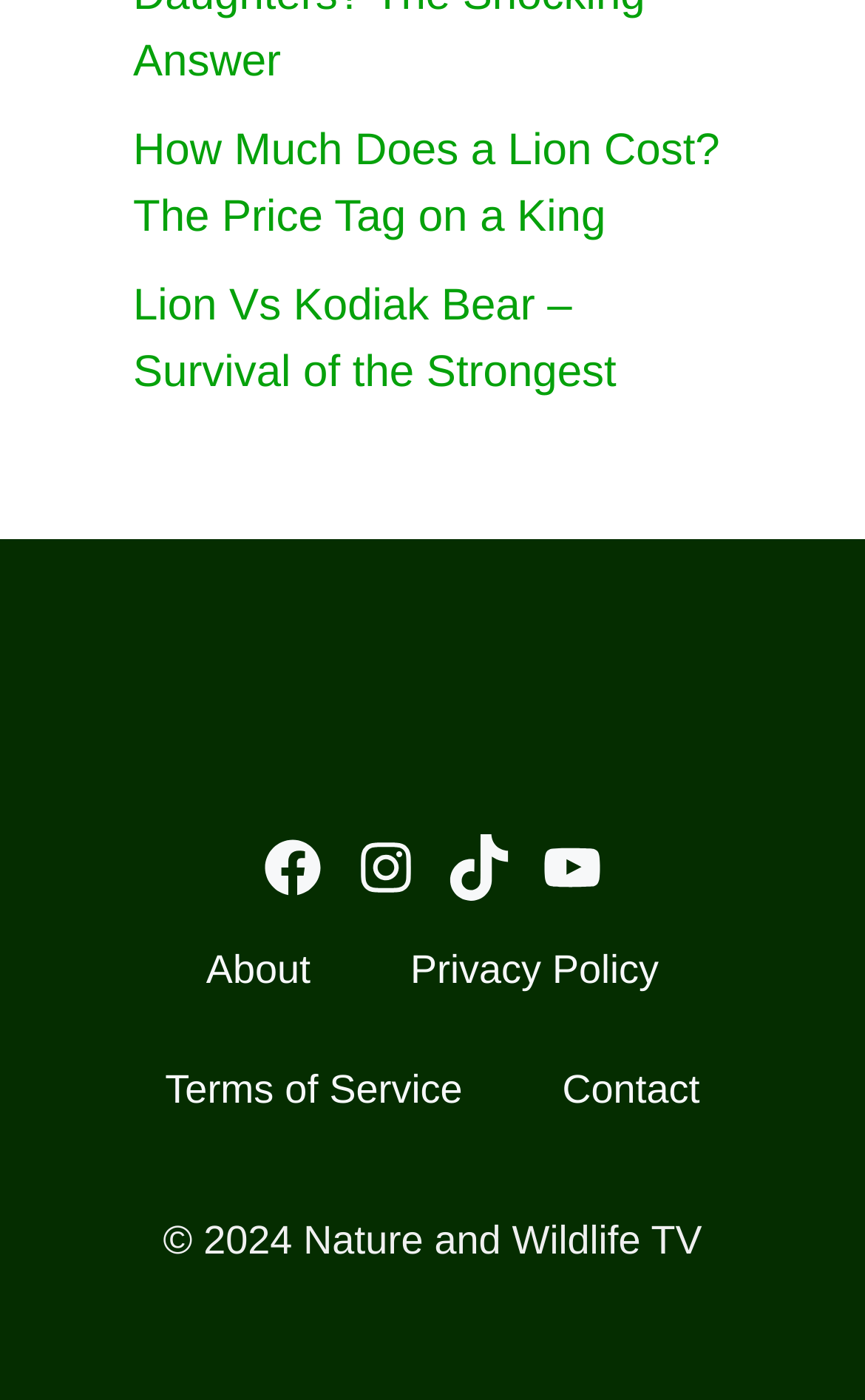Using the provided description: "Instagram", find the bounding box coordinates of the corresponding UI element. The output should be four float numbers between 0 and 1, in the format [left, top, right, bottom].

[0.408, 0.597, 0.485, 0.644]